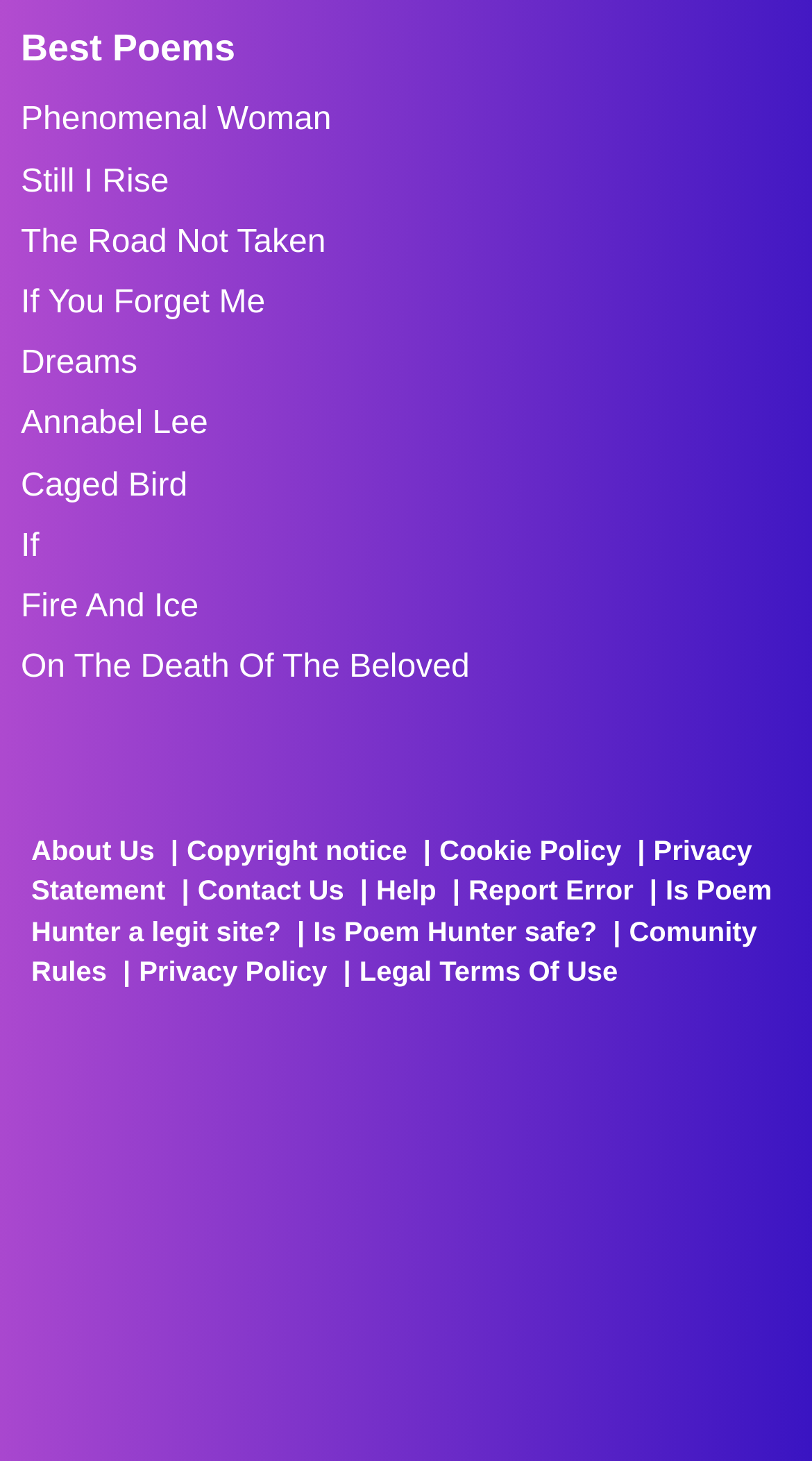What is the name of the first poem listed?
Carefully analyze the image and provide a thorough answer to the question.

The first poem listed is 'Best Poems' which is a link located at the top of the webpage with a bounding box of [0.026, 0.02, 0.974, 0.048].